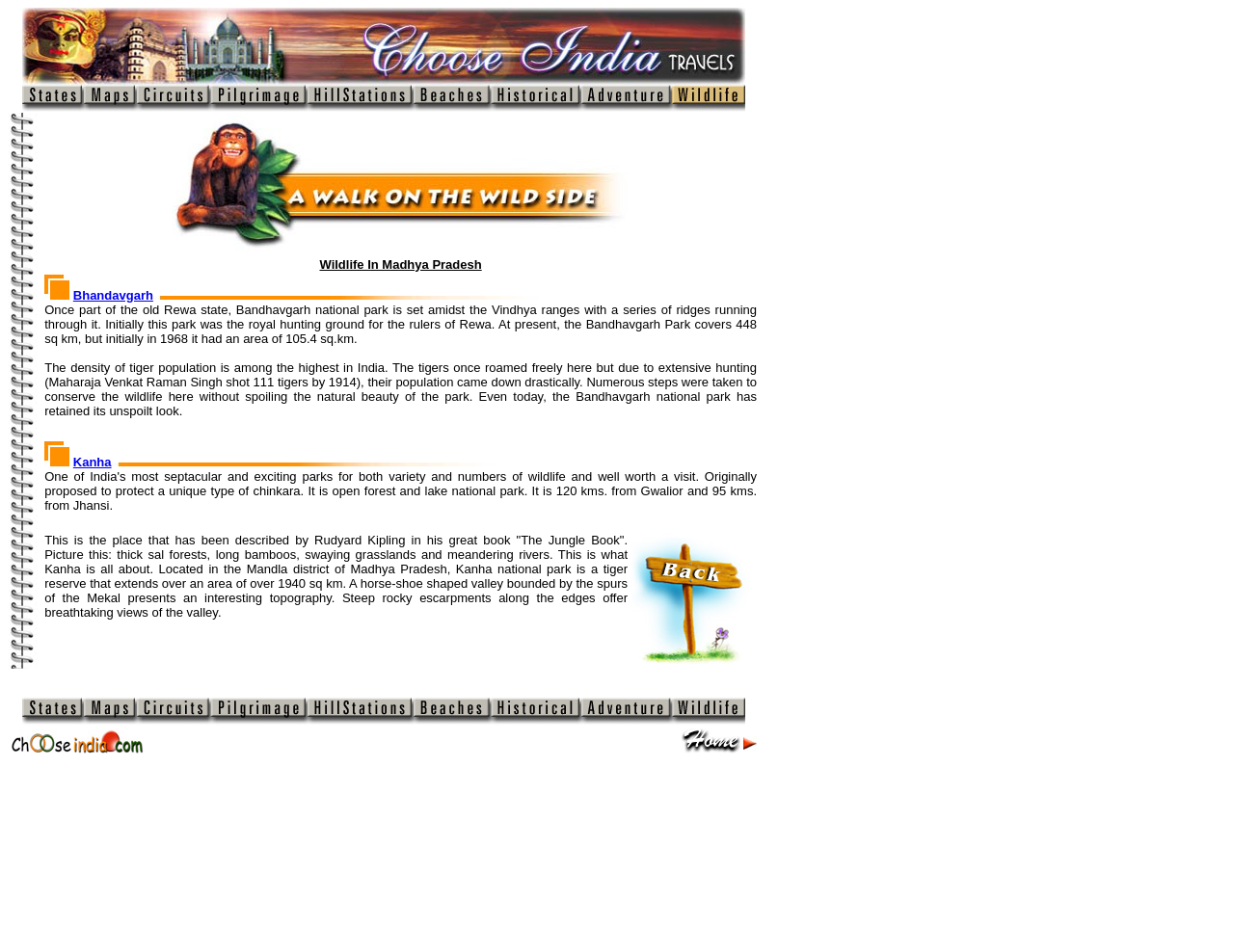Describe the webpage meticulously, covering all significant aspects.

This webpage is a travel guide focused on wildlife, tourism, and travel in India. At the top, there is a header with the title "Wildlife, tourism and travel guide on India from chooseindiatravels" and an image with the same text. Below the header, there is a menu with several options, including "states", "maps", "circuits", "pilgrimage", "hillstations", "beaches", "historical", "adventure", and "wildlife", each with a corresponding image and link.

The main content of the webpage is divided into two sections. The first section is about Bandhavgarh National Park in Madhya Pradesh, India. It provides a detailed description of the park, including its history, geography, and wildlife. There are also images and links to related content.

The second section is about Kanha National Park, also in Madhya Pradesh, India. It describes the park's unique features, including its open forest and lake landscape, and its tiger reserve. The text also mentions that the park was described by Rudyard Kipling in his book "The Jungle Book". There are images and links to related content in this section as well.

At the bottom of the webpage, there is a footer with a repetition of the menu options and a link to "back to wildlife".